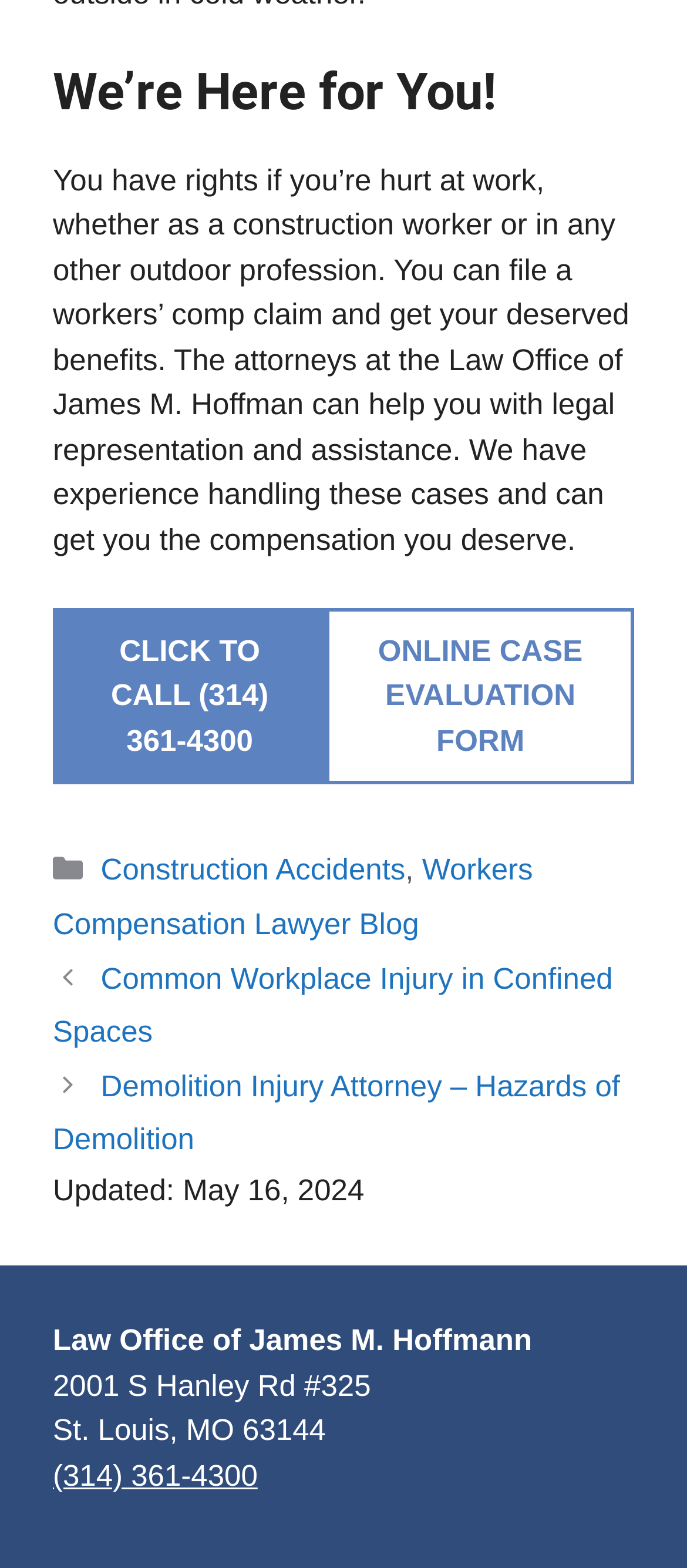What is the address of the Law Office of James M. Hoffmann?
Using the image as a reference, give an elaborate response to the question.

I found the address by looking at the static text '2001 S Hanley Rd #325' and 'St. Louis, MO 63144' at the bottom of the page, which is part of the complementary section.